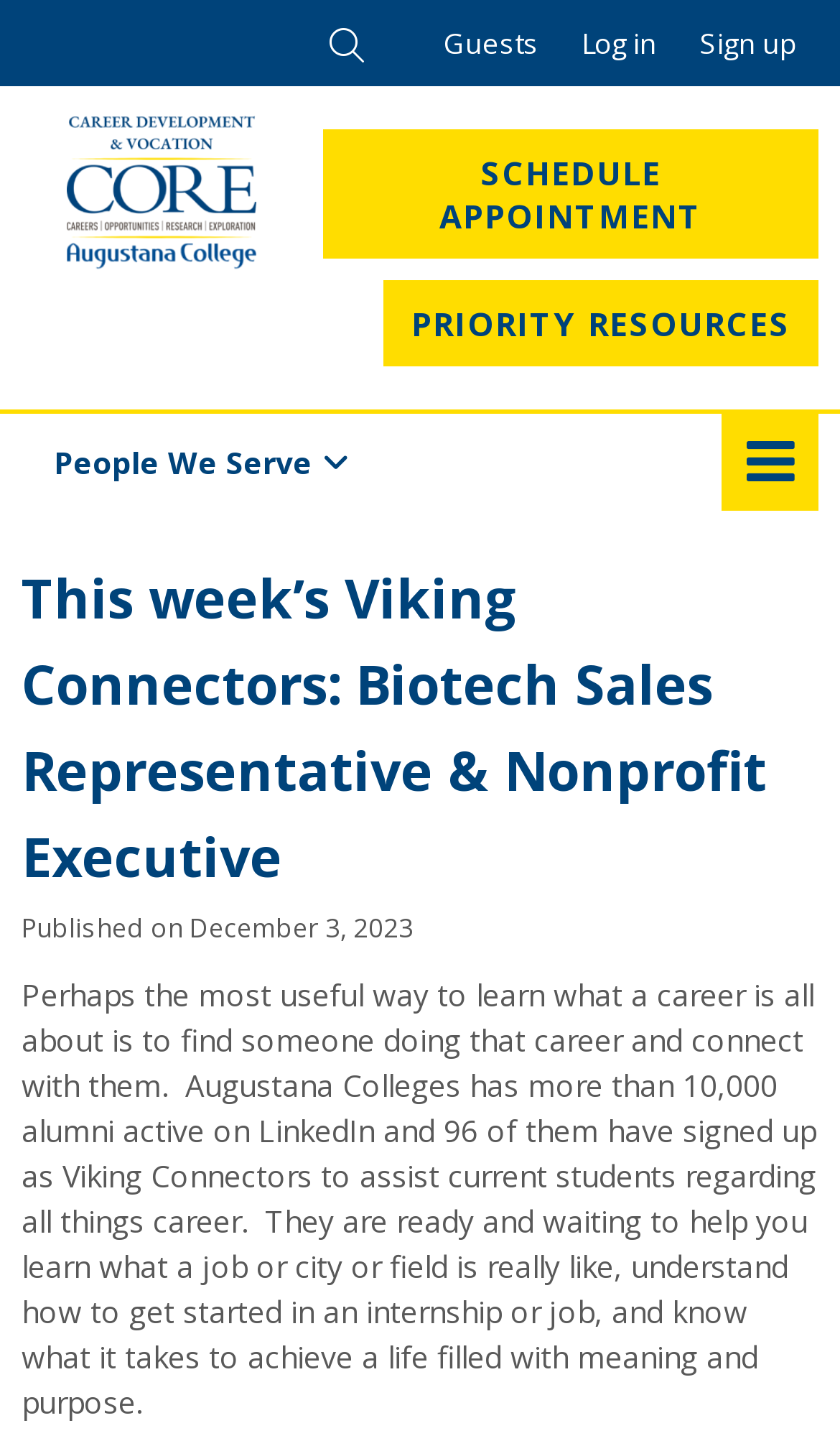Determine the bounding box coordinates of the UI element that matches the following description: "Schedule Appointment". The coordinates should be four float numbers between 0 and 1 in the format [left, top, right, bottom].

[0.385, 0.09, 0.974, 0.179]